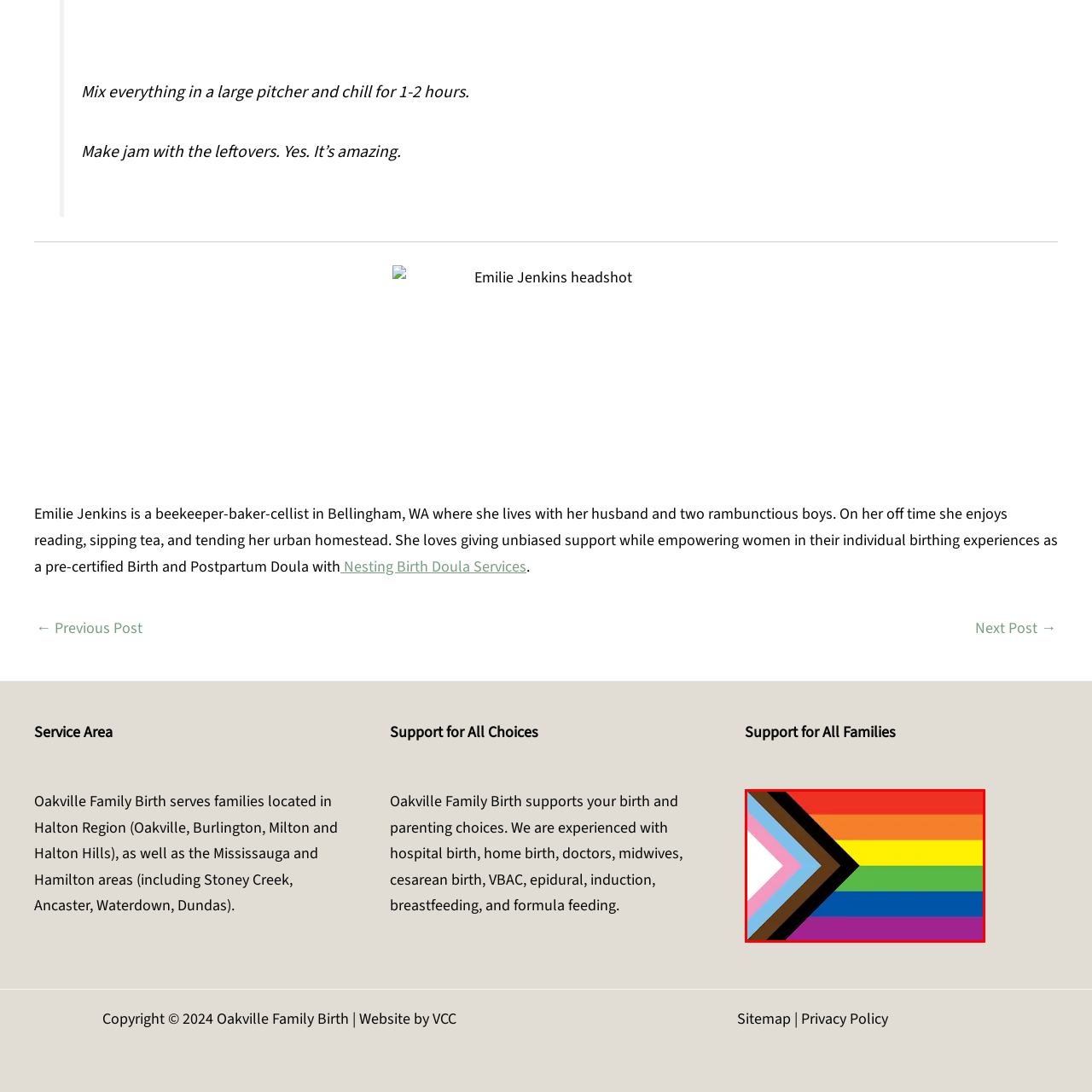What does the chevron motif symbolize?
Study the image within the red bounding box and provide a detailed response to the question.

The chevron motif on the left side of the Pride flag, which includes black, brown, light blue, pink, and white colors, symbolizes inclusivity, particularly highlighting the experiences of marginalized groups within the LGBTQ+ community, including people of color and transgender individuals.